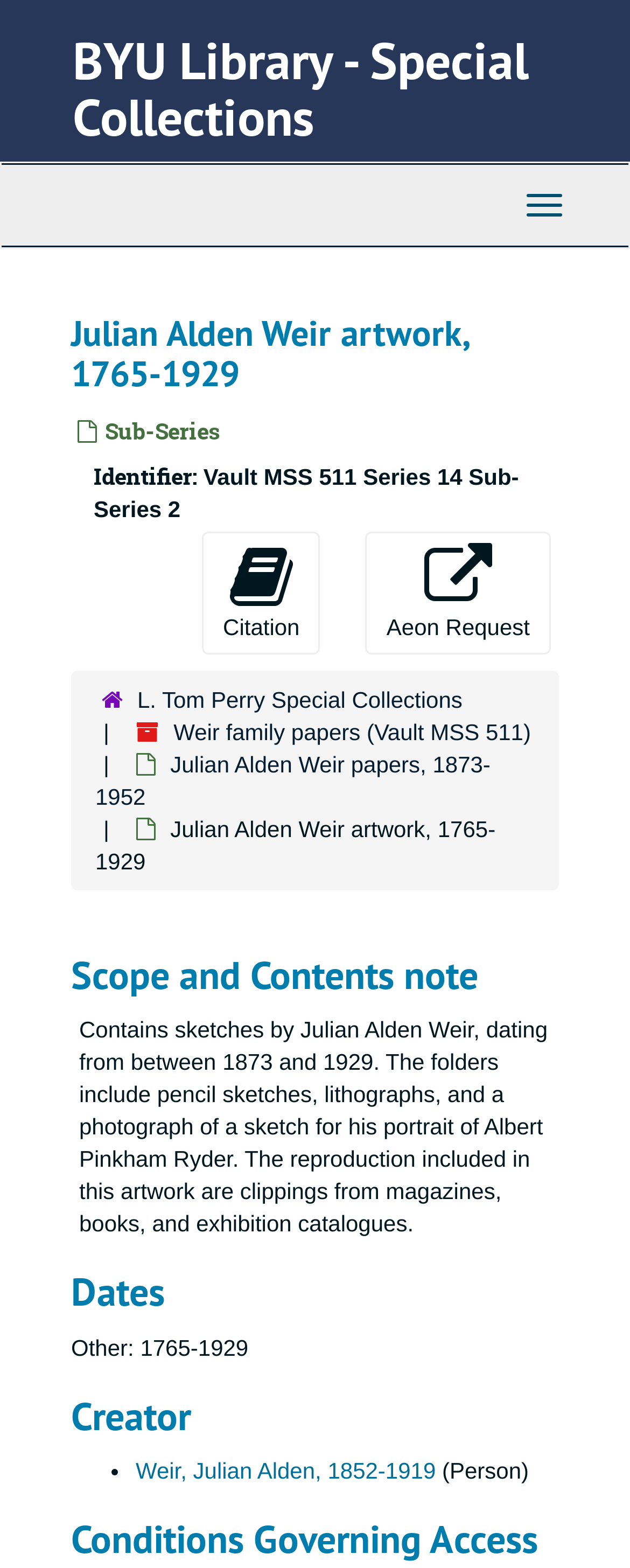Determine the bounding box coordinates for the region that must be clicked to execute the following instruction: "Click on the BYU Library - Special Collections link".

[0.115, 0.016, 0.838, 0.096]